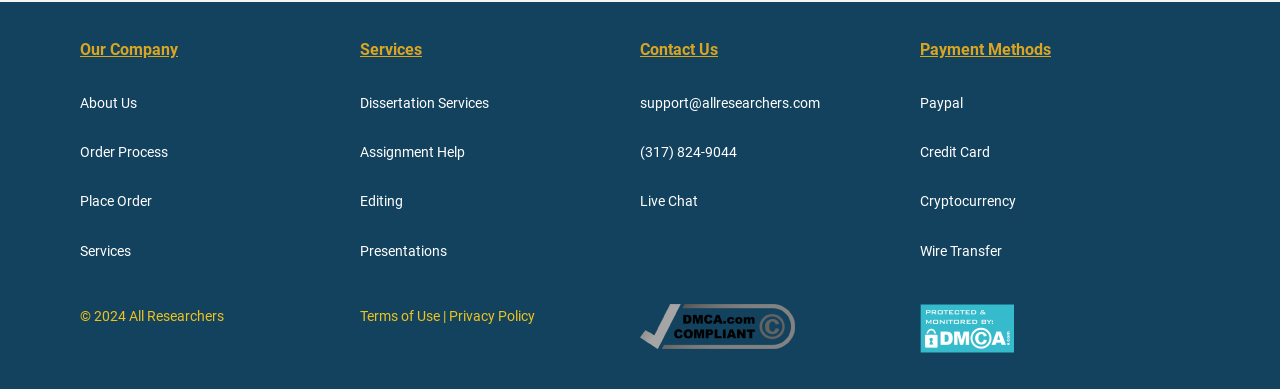Analyze the image and give a detailed response to the question:
What is the company name?

The company name can be found at the bottom of the webpage, where it says '© 2024 All Researchers'.